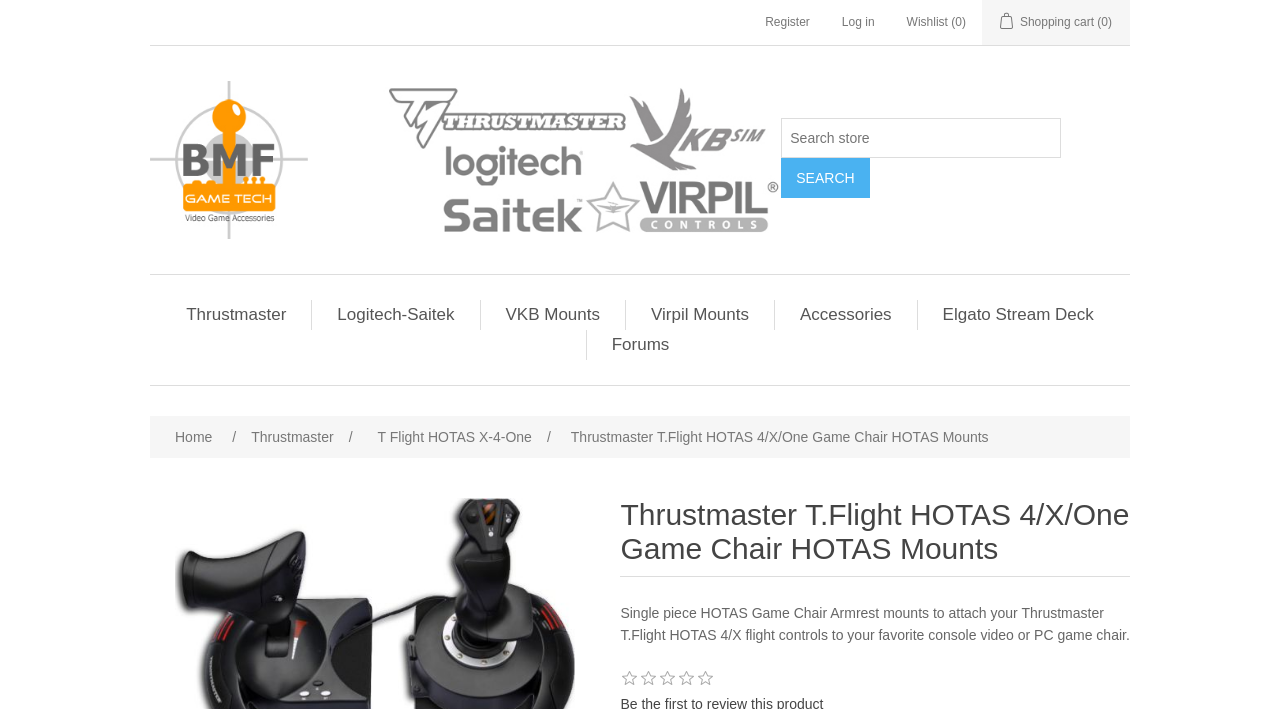Use a single word or phrase to respond to the question:
What is the function of the 'SEARCH' button?

To search the store